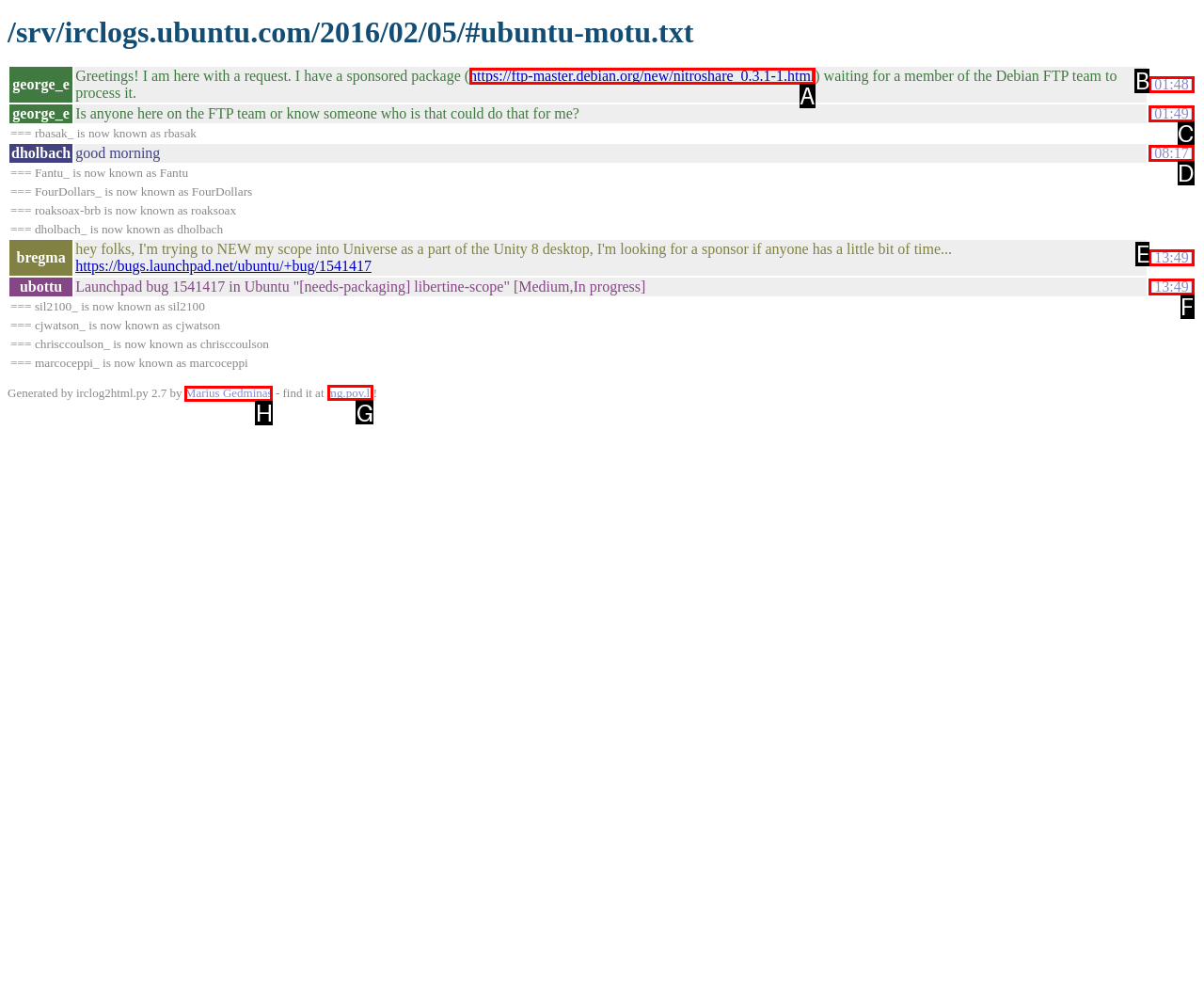Which HTML element should be clicked to perform the following task: Visit the website of Marius Gedminas
Reply with the letter of the appropriate option.

G